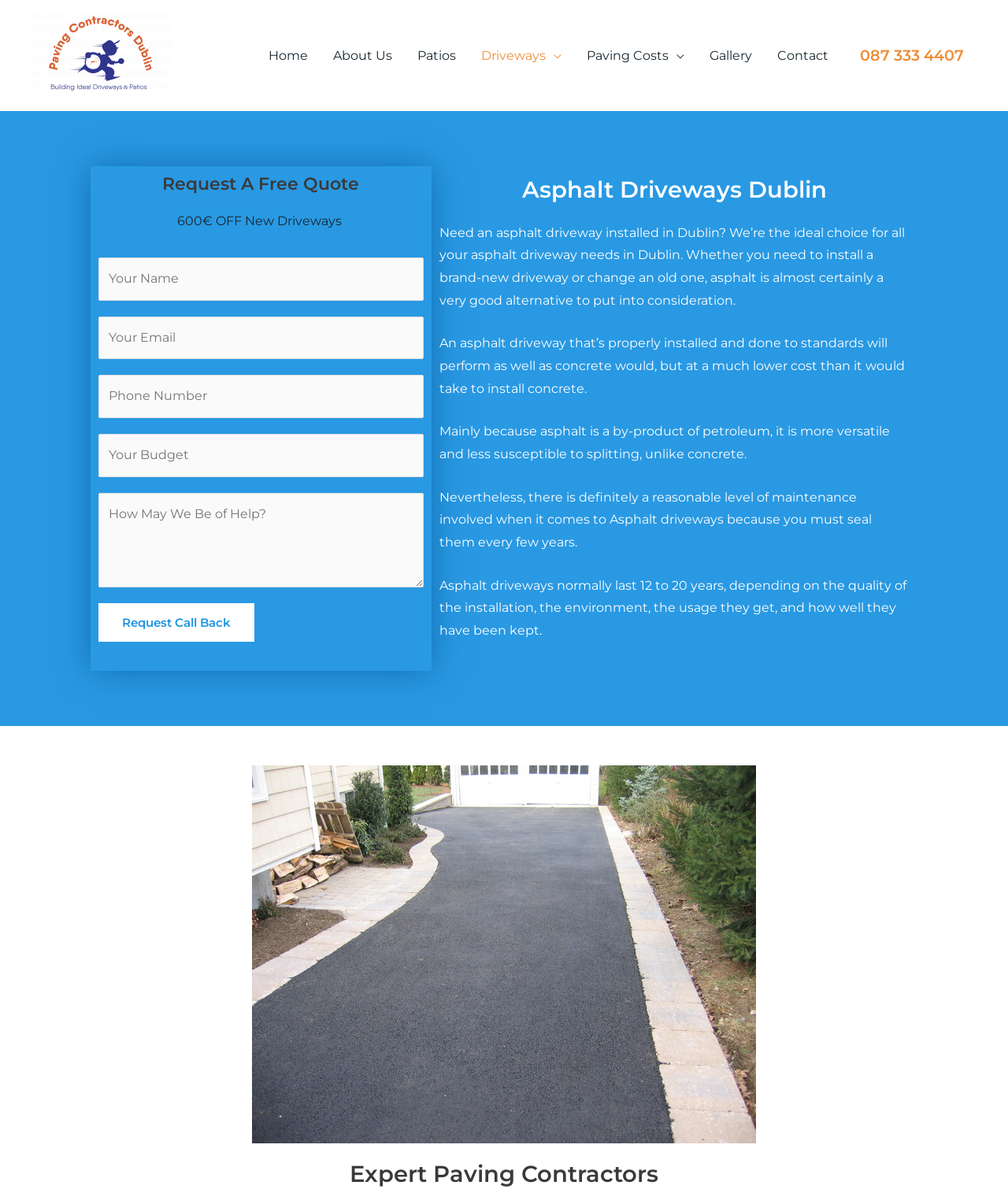Please provide a comprehensive response to the question based on the details in the image: What is the typical lifespan of an asphalt driveway?

According to the webpage, 'Asphalt driveways normally last 12 to 20 years, depending on the quality of the installation, the environment, the usage they get, and how well they have been kept.' This suggests that the typical lifespan of an asphalt driveway is 12 to 20 years.